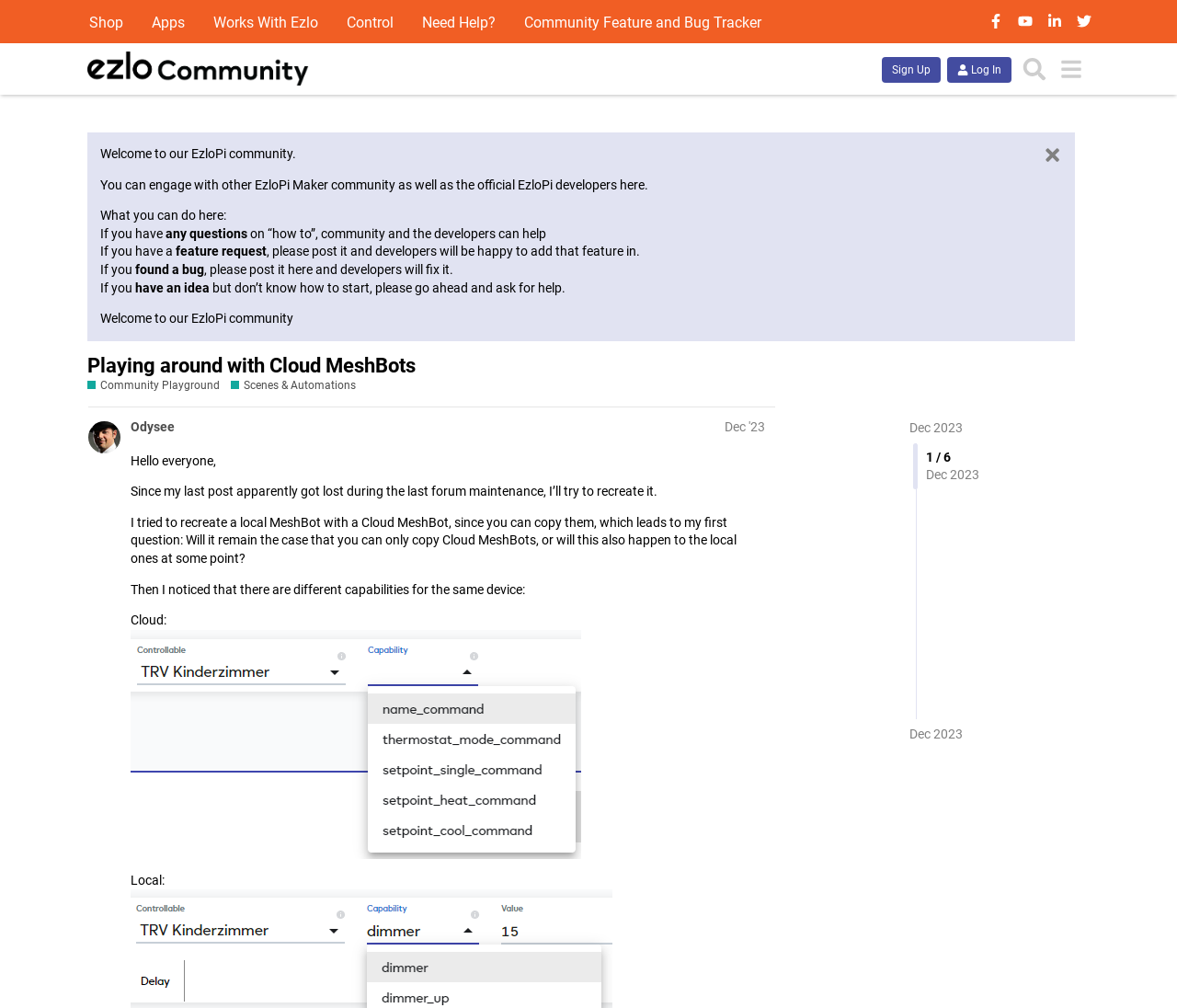Extract the primary heading text from the webpage.

Playing around with Cloud MeshBots